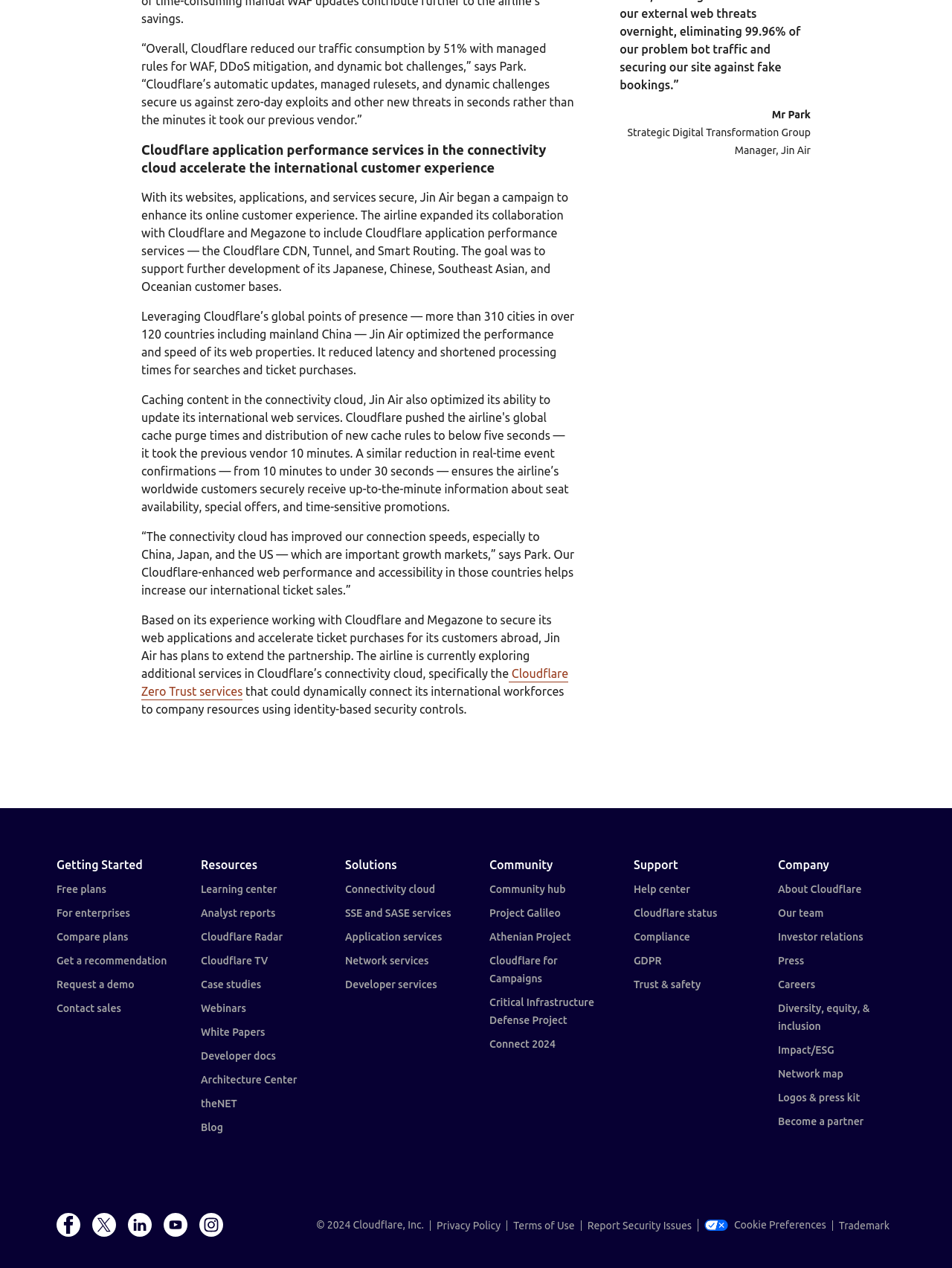What is Cloudflare's global presence?
Refer to the screenshot and respond with a concise word or phrase.

Over 310 cities in 120 countries